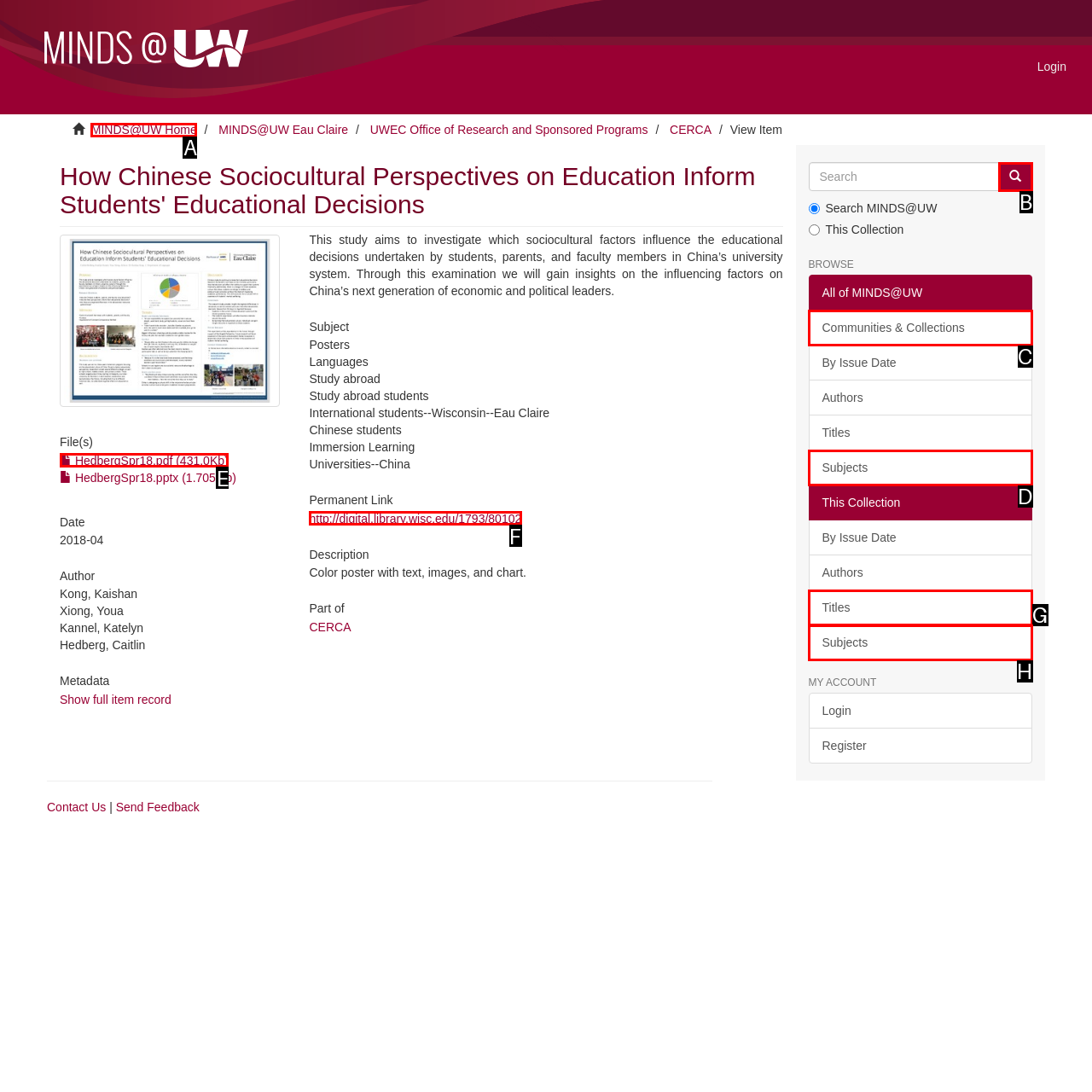What letter corresponds to the UI element described here: Communities & Collections
Reply with the letter from the options provided.

C